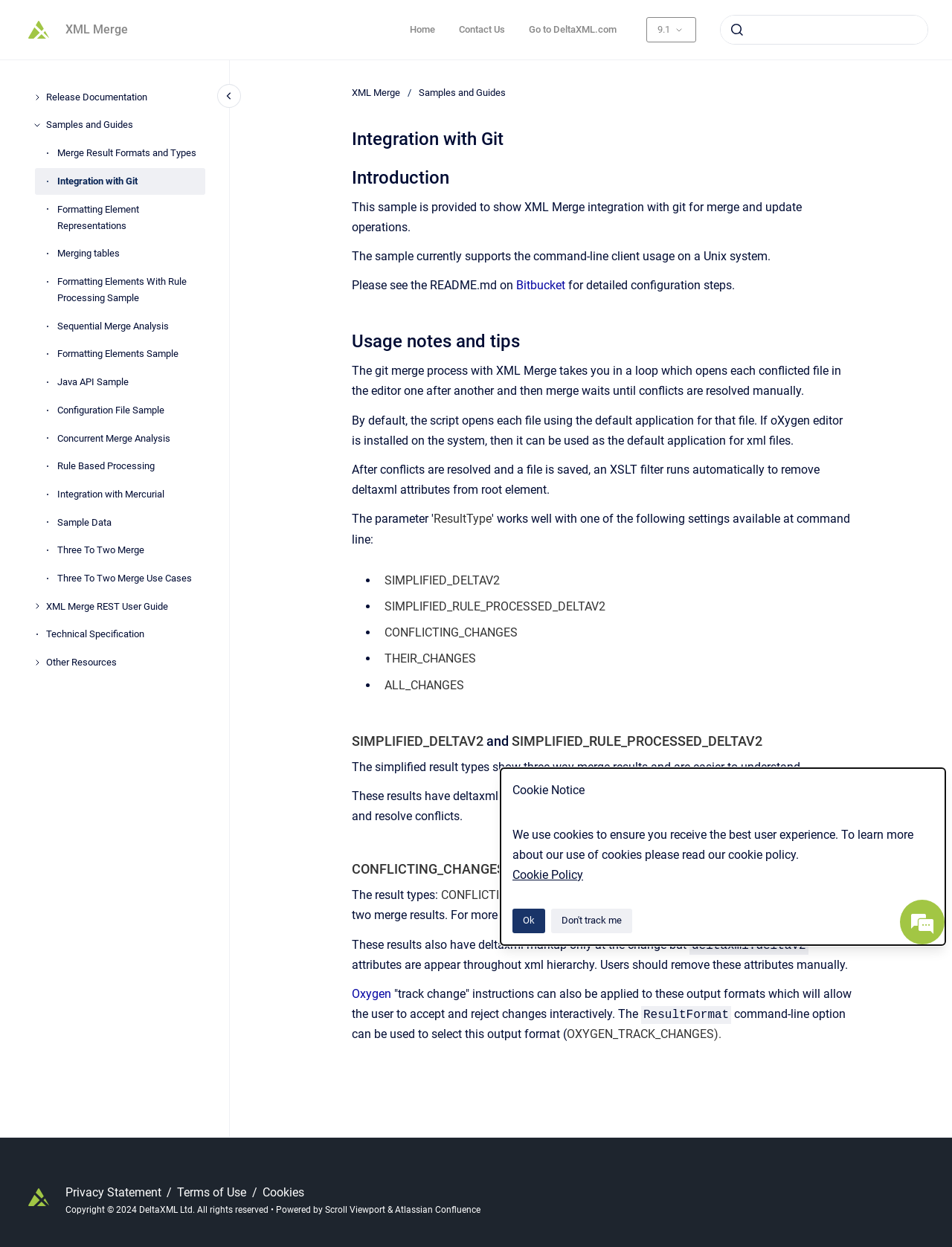Please examine the image and answer the question with a detailed explanation:
What is the purpose of the script?

The webpage mentions that the git merge process with XML Merge takes you in a loop which opens each conflicted file in the editor one after another and then merge waits until conflicts are resolved manually, which means the script is used to open each conflicted file in the editor for manual conflict resolution.